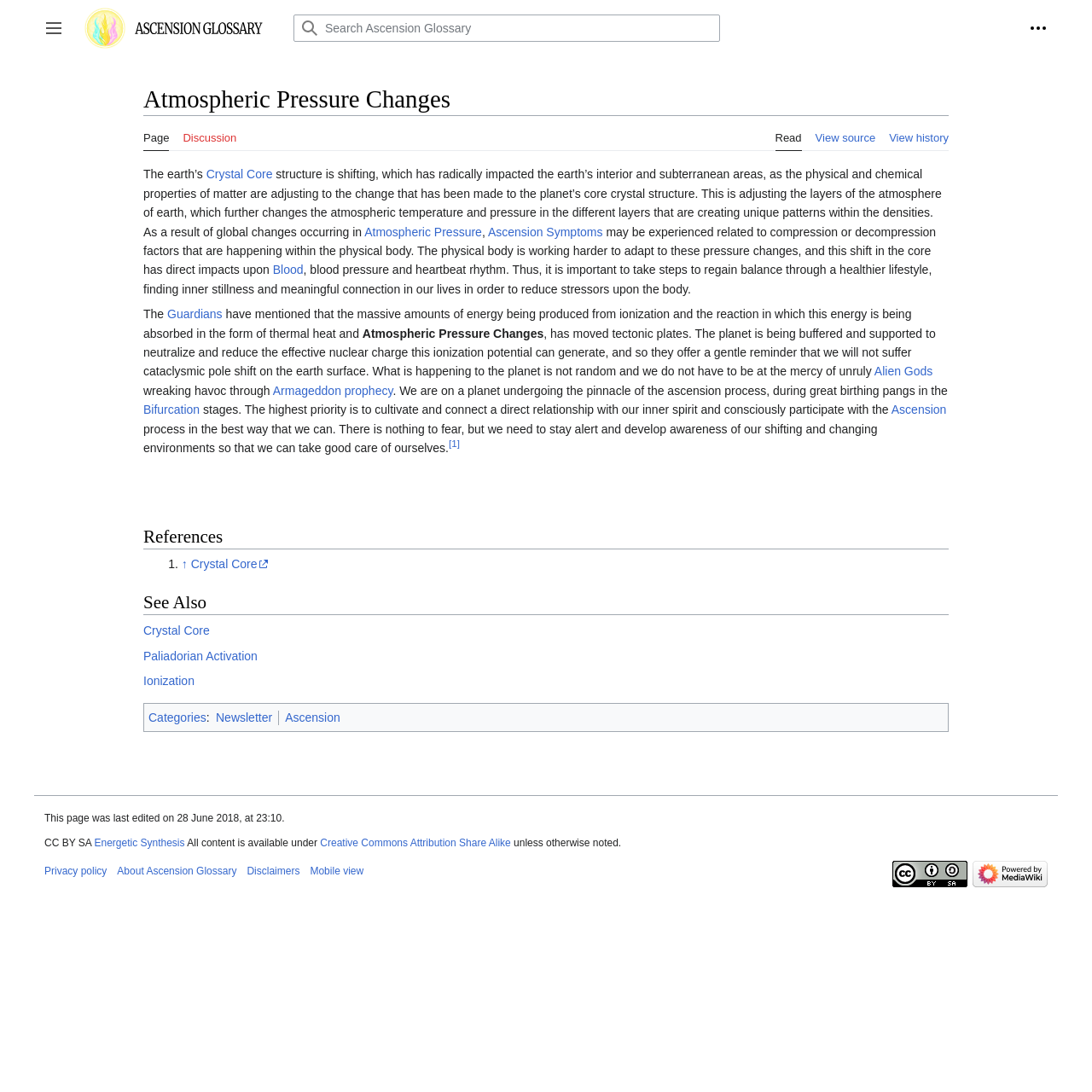Given the description of the UI element: "Creative Commons Attribution Share Alike", predict the bounding box coordinates in the form of [left, top, right, bottom], with each value being a float between 0 and 1.

[0.293, 0.766, 0.468, 0.777]